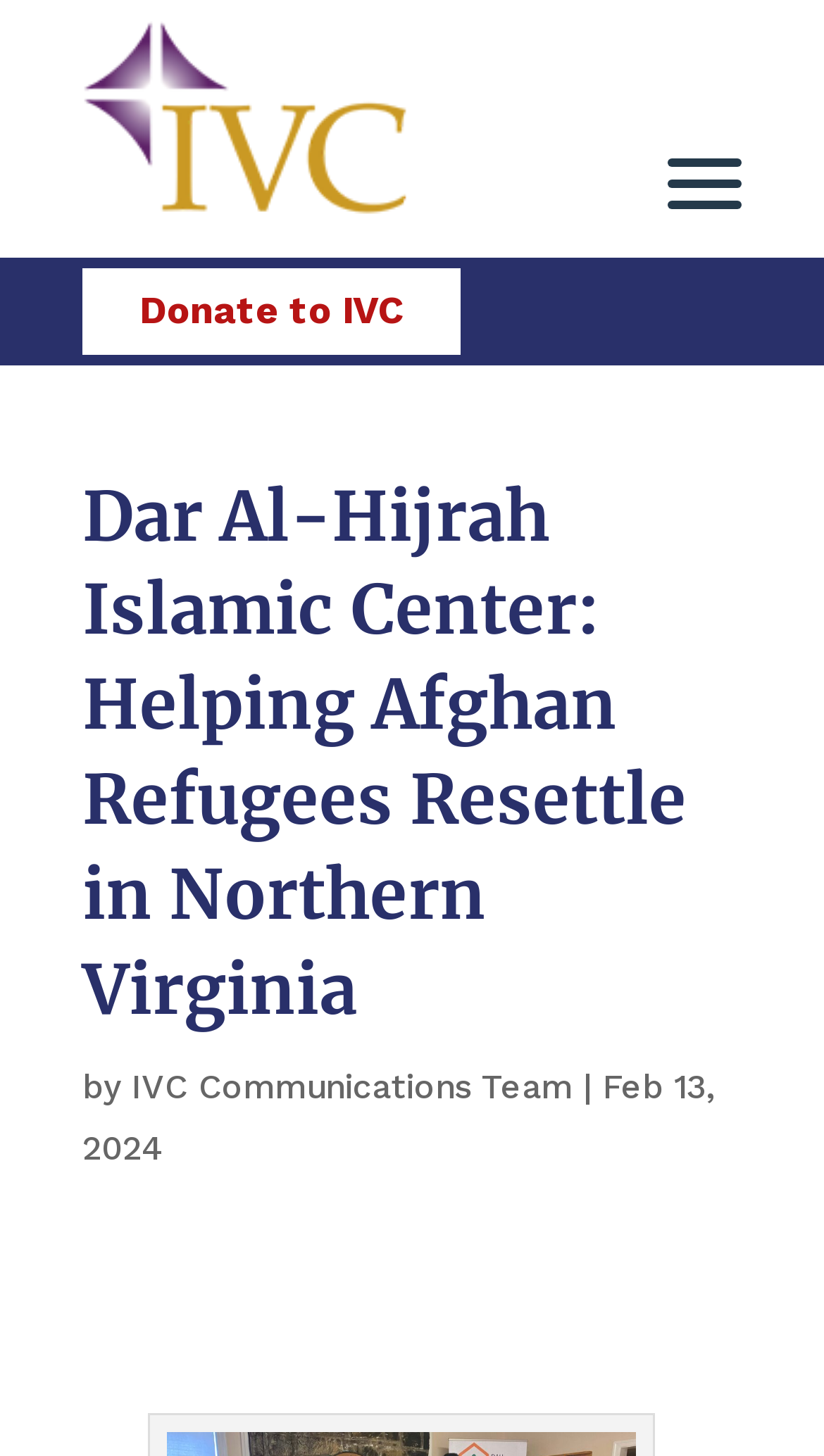When was the article published?
Answer with a single word or short phrase according to what you see in the image.

Feb 13, 2024